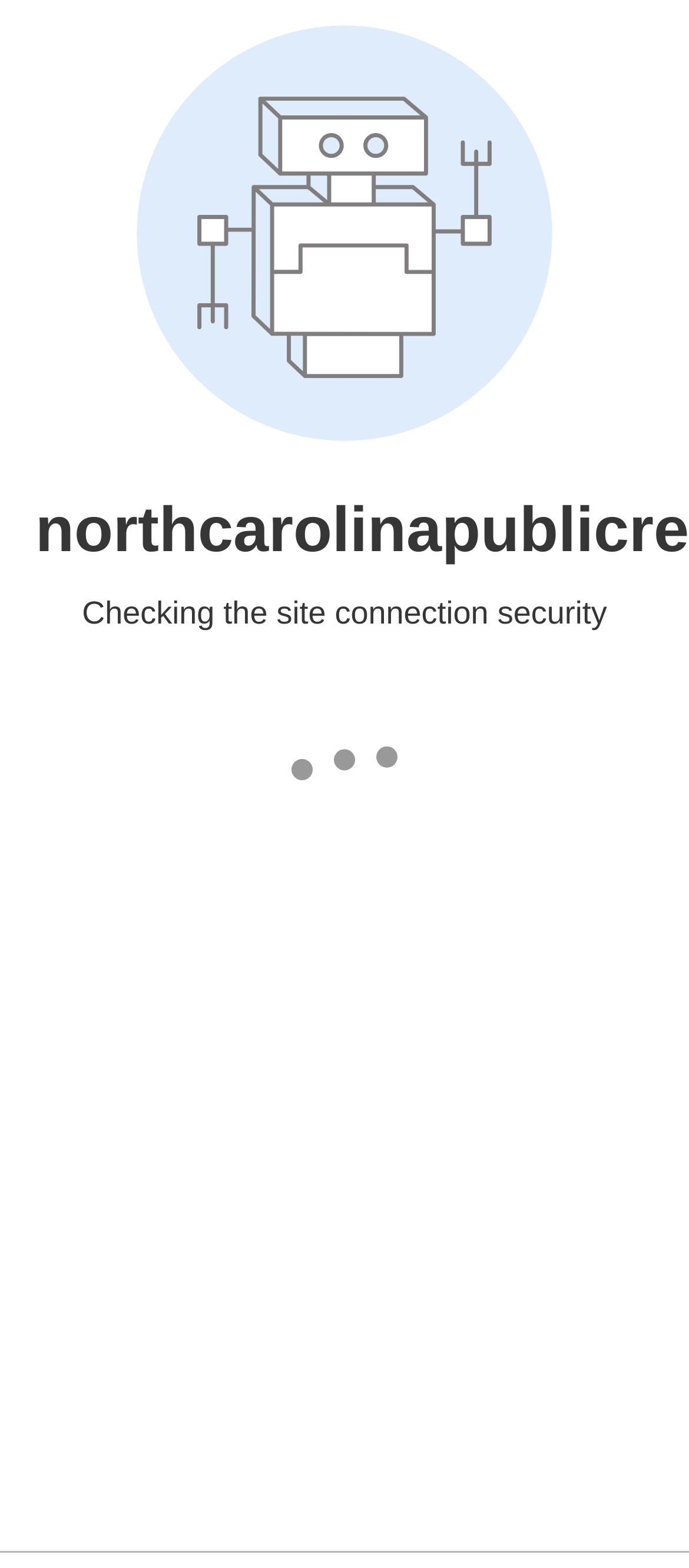What is the purpose of the 'SEARCH' button?
Based on the screenshot, provide your answer in one word or phrase.

Submit search